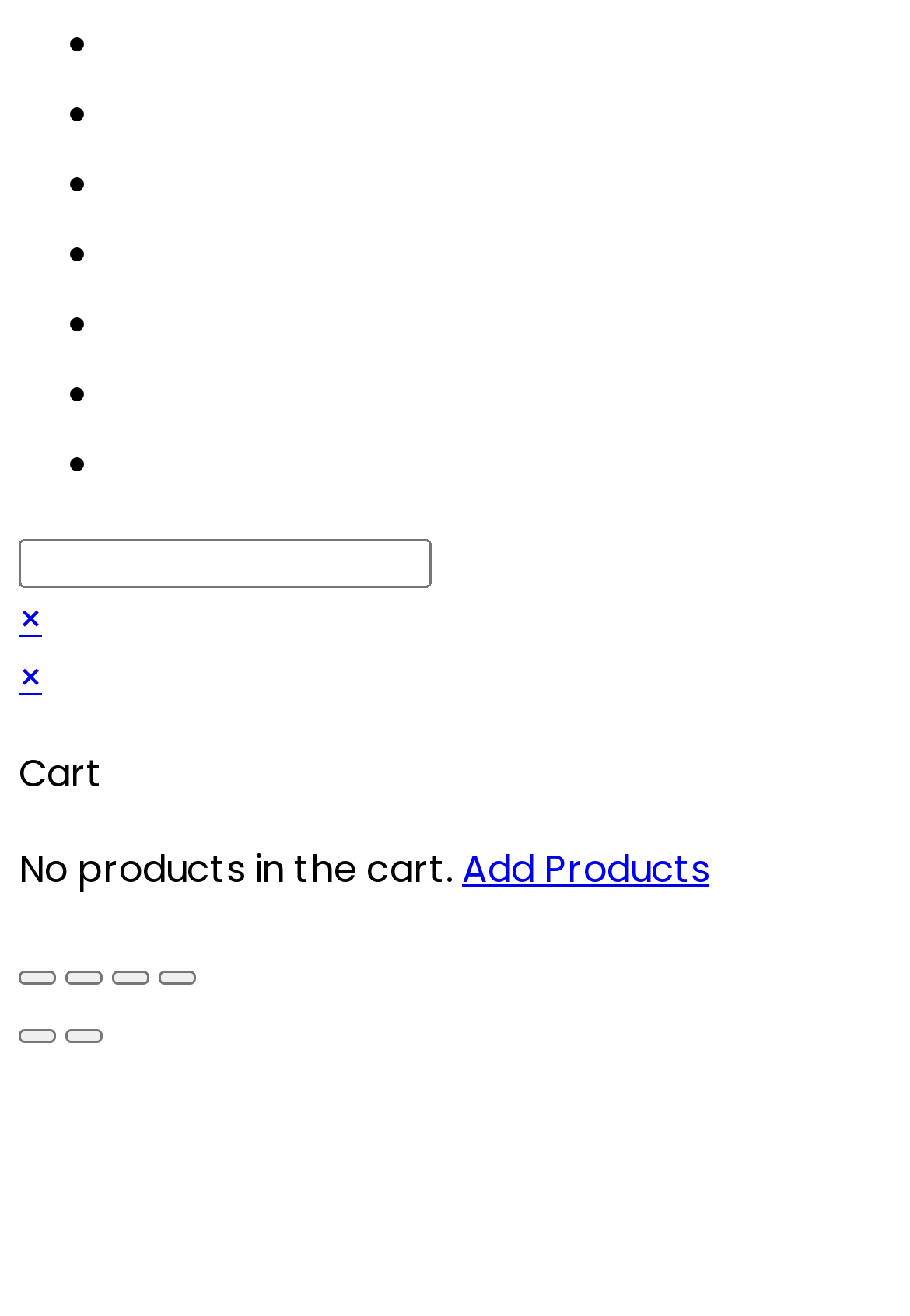Answer the following in one word or a short phrase: 
What is the purpose of the search box?

Mobile Search